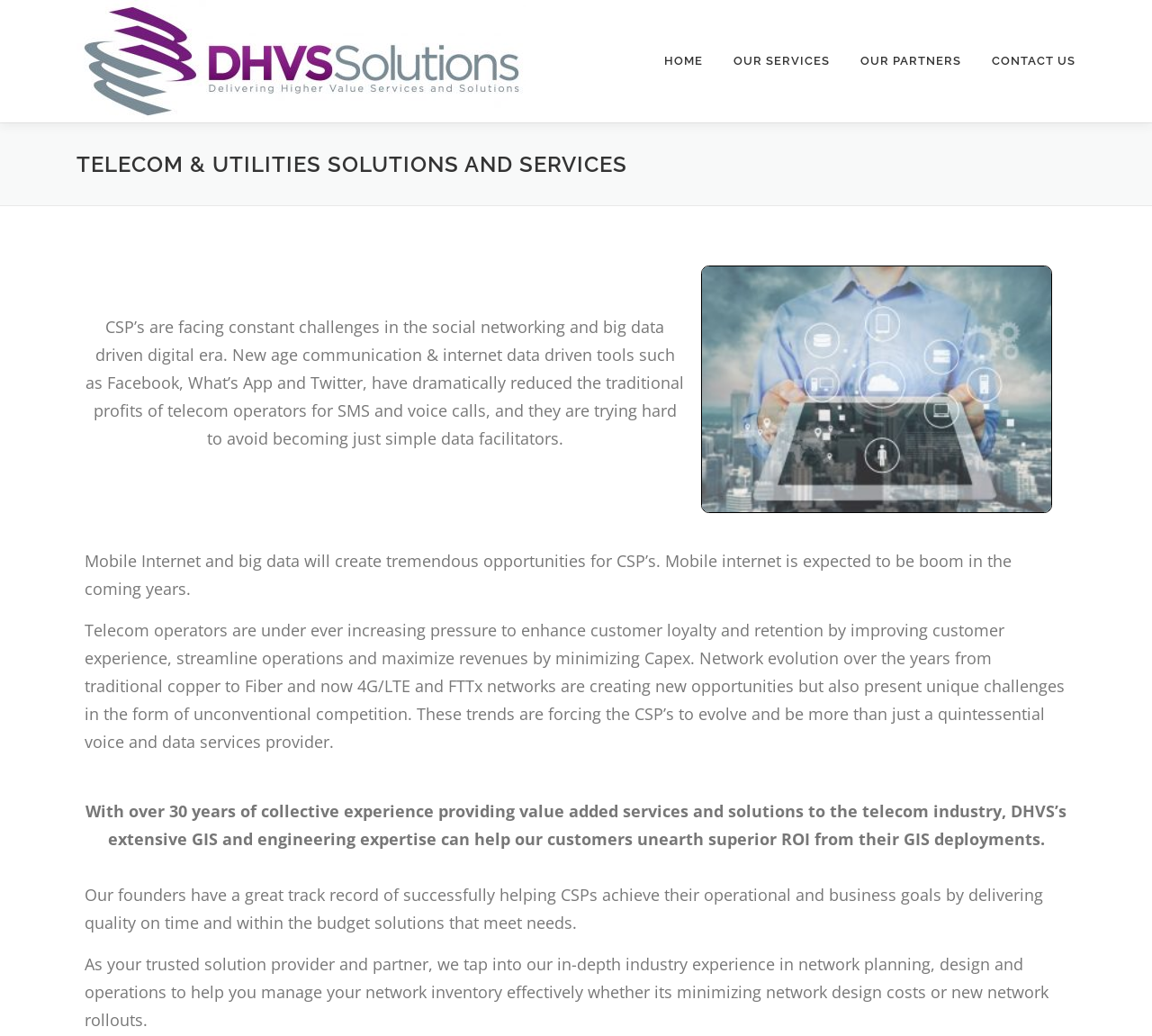What is the expected boom in the coming years?
Using the image as a reference, answer the question with a short word or phrase.

Mobile internet